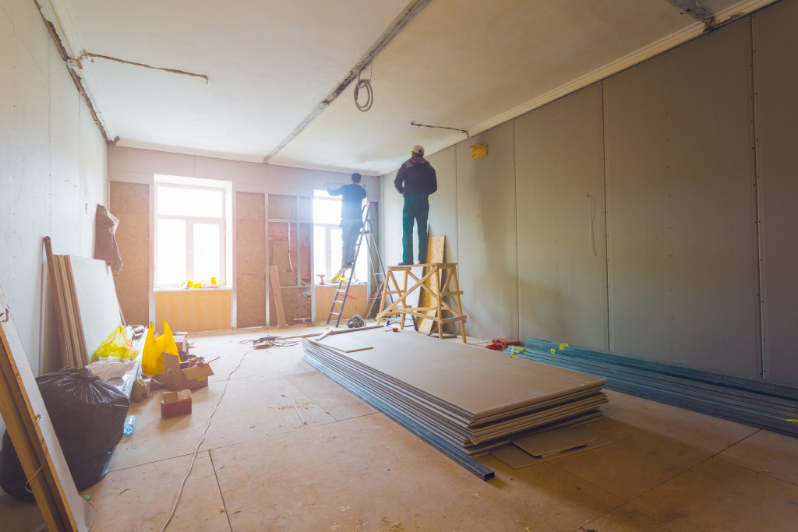Explain the image thoroughly, highlighting all key elements.

The image captures a dynamic scene of two contractors engaged in the process of building an extension of a house. Positioned on a wooden scaffold, the worker on the right appears focused on installing or adjusting fixtures near the ceiling, demonstrating the hands-on nature of home renovation. Meanwhile, the second contractor, seen working at a ladder, contributes to the ongoing transformation of the space. 

The room around them is in the midst of renovations, showcasing freshly hung drywall and an unfinished look. Piles of construction materials, including large sheets of drywall, rest on the floor, emphasizing the active renovation environment. With natural light streaming through the windows, the scene conveys a sense of progress and potential, highlighting the importance of careful planning and skilled craftsmanship in home extensions. Such projects, as noted in recent discussions about home renovations, can significantly enhance a property's value when executed correctly.